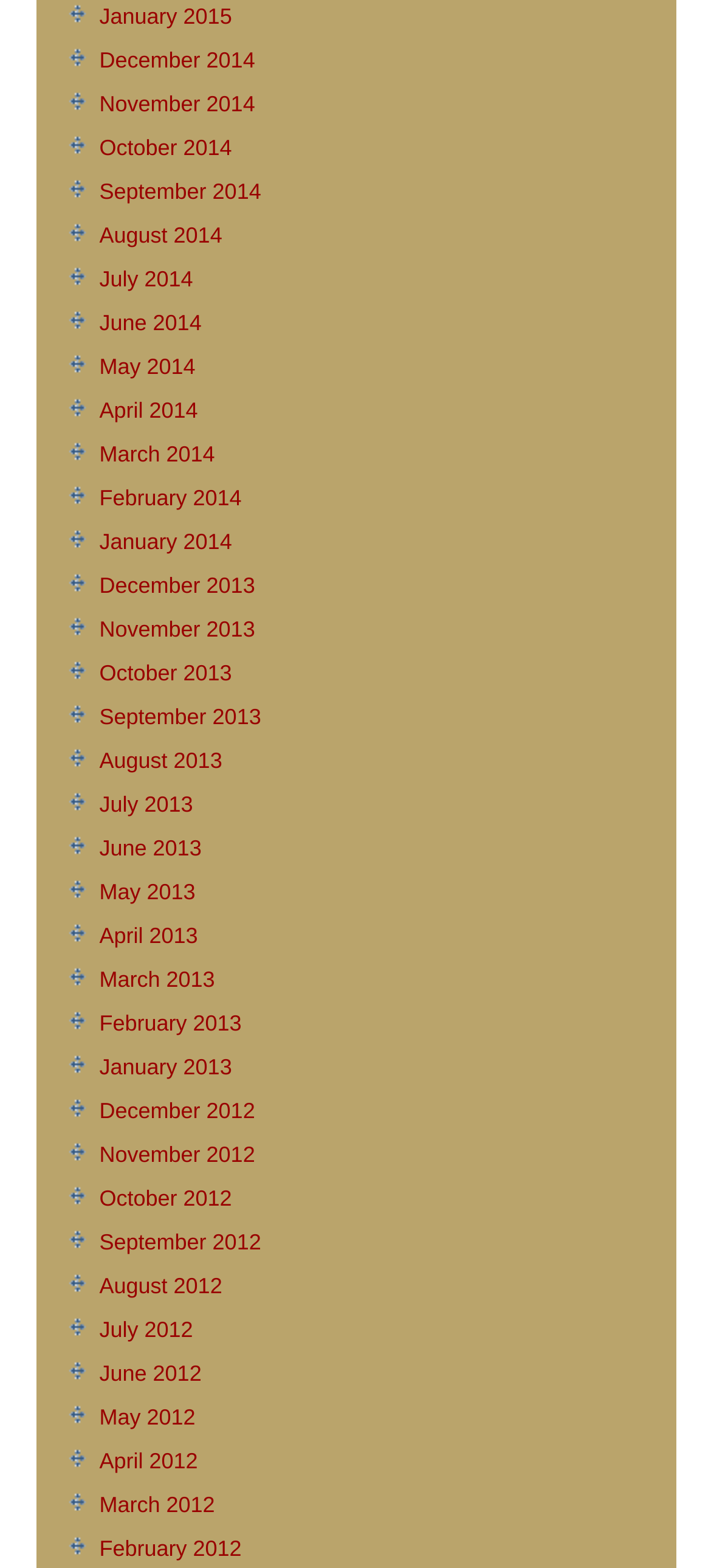Please identify the bounding box coordinates of the element's region that should be clicked to execute the following instruction: "View October 2014 archives". The bounding box coordinates must be four float numbers between 0 and 1, i.e., [left, top, right, bottom].

[0.14, 0.086, 0.326, 0.102]